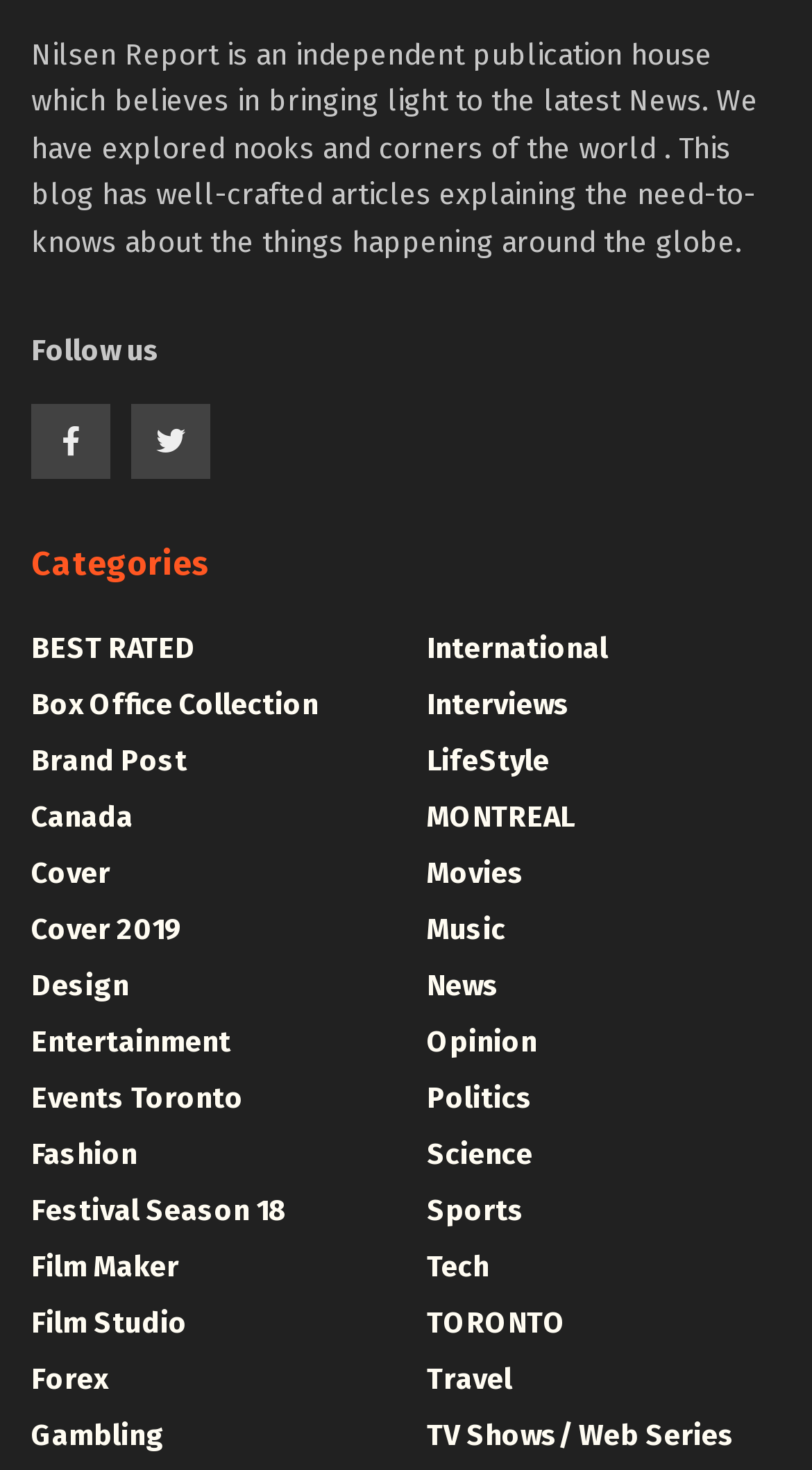Identify the bounding box for the described UI element: "Games".

[0.038, 0.575, 0.156, 0.599]